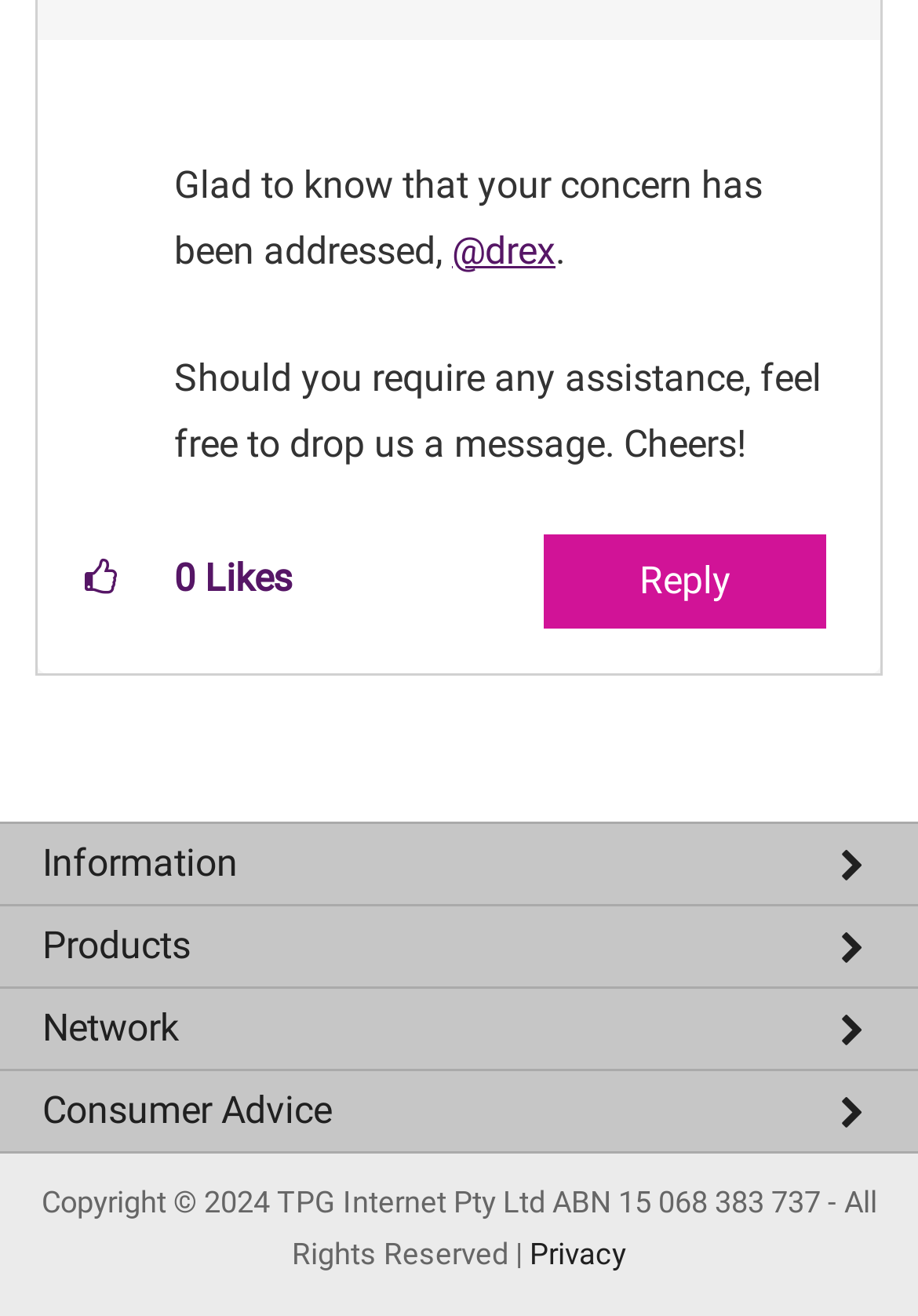Please determine the bounding box coordinates of the element to click on in order to accomplish the following task: "Click to give kudos to this post". Ensure the coordinates are four float numbers ranging from 0 to 1, i.e., [left, top, right, bottom].

[0.062, 0.407, 0.159, 0.473]